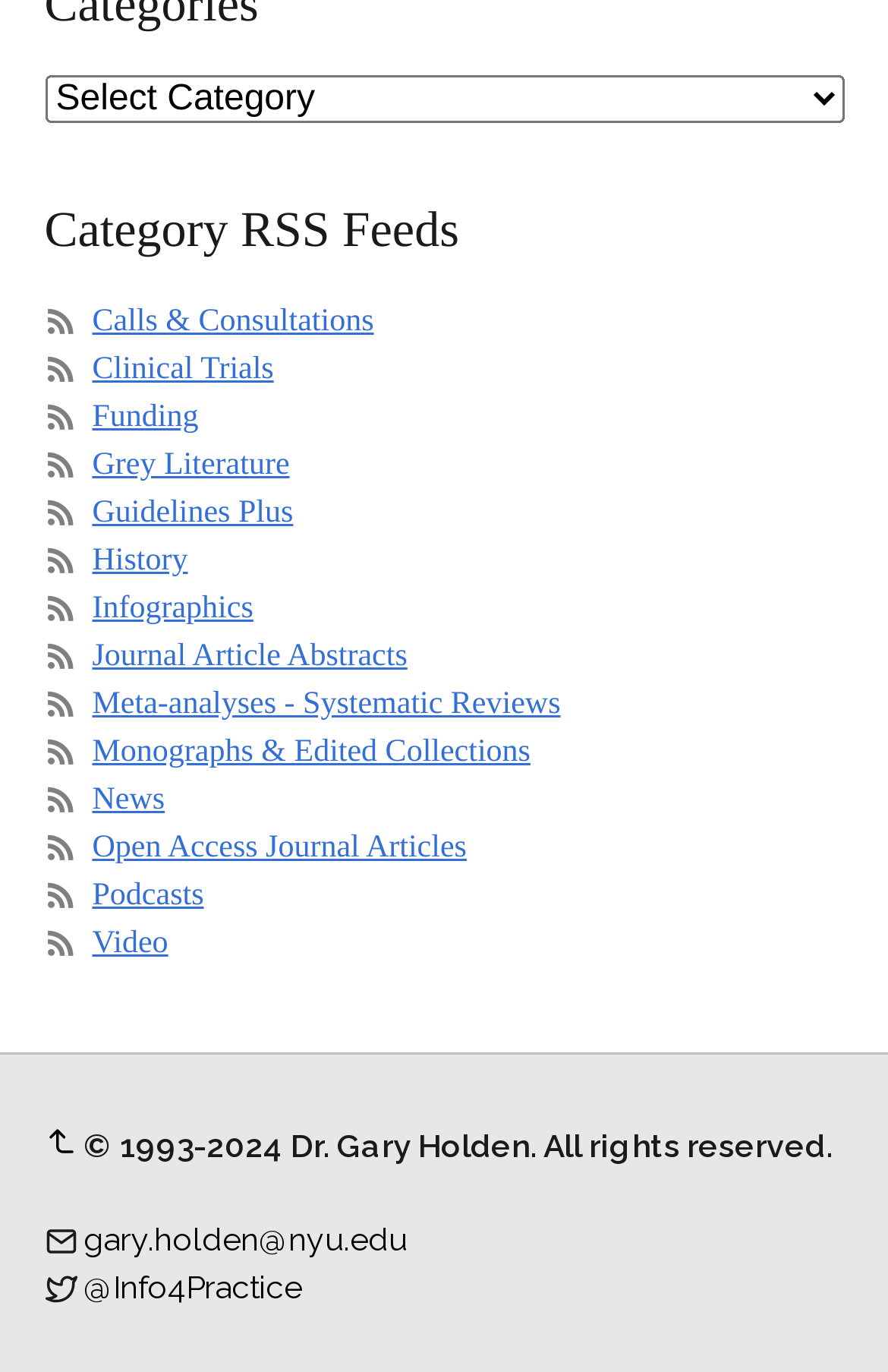Bounding box coordinates are specified in the format (top-left x, top-left y, bottom-right x, bottom-right y). All values are floating point numbers bounded between 0 and 1. Please provide the bounding box coordinate of the region this sentence describes: Motion

None